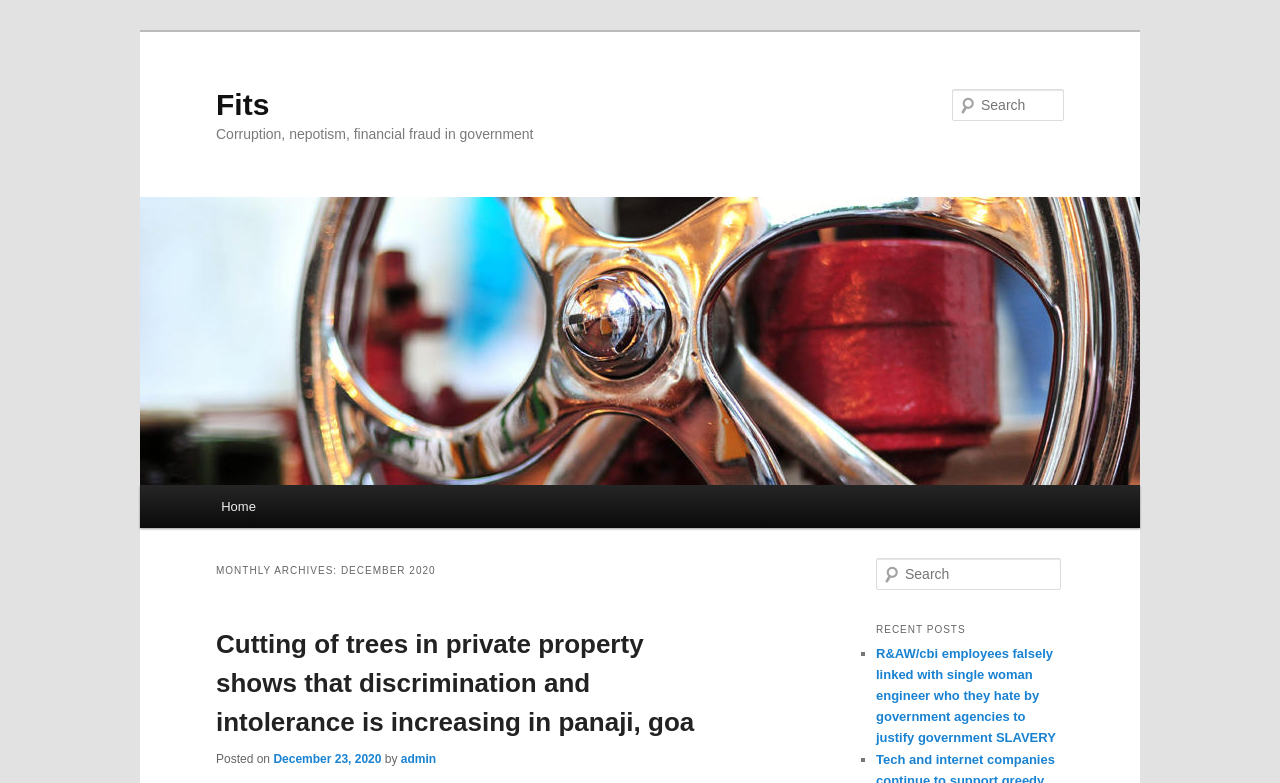Predict the bounding box for the UI component with the following description: "parent_node: Fits".

[0.109, 0.251, 0.891, 0.619]